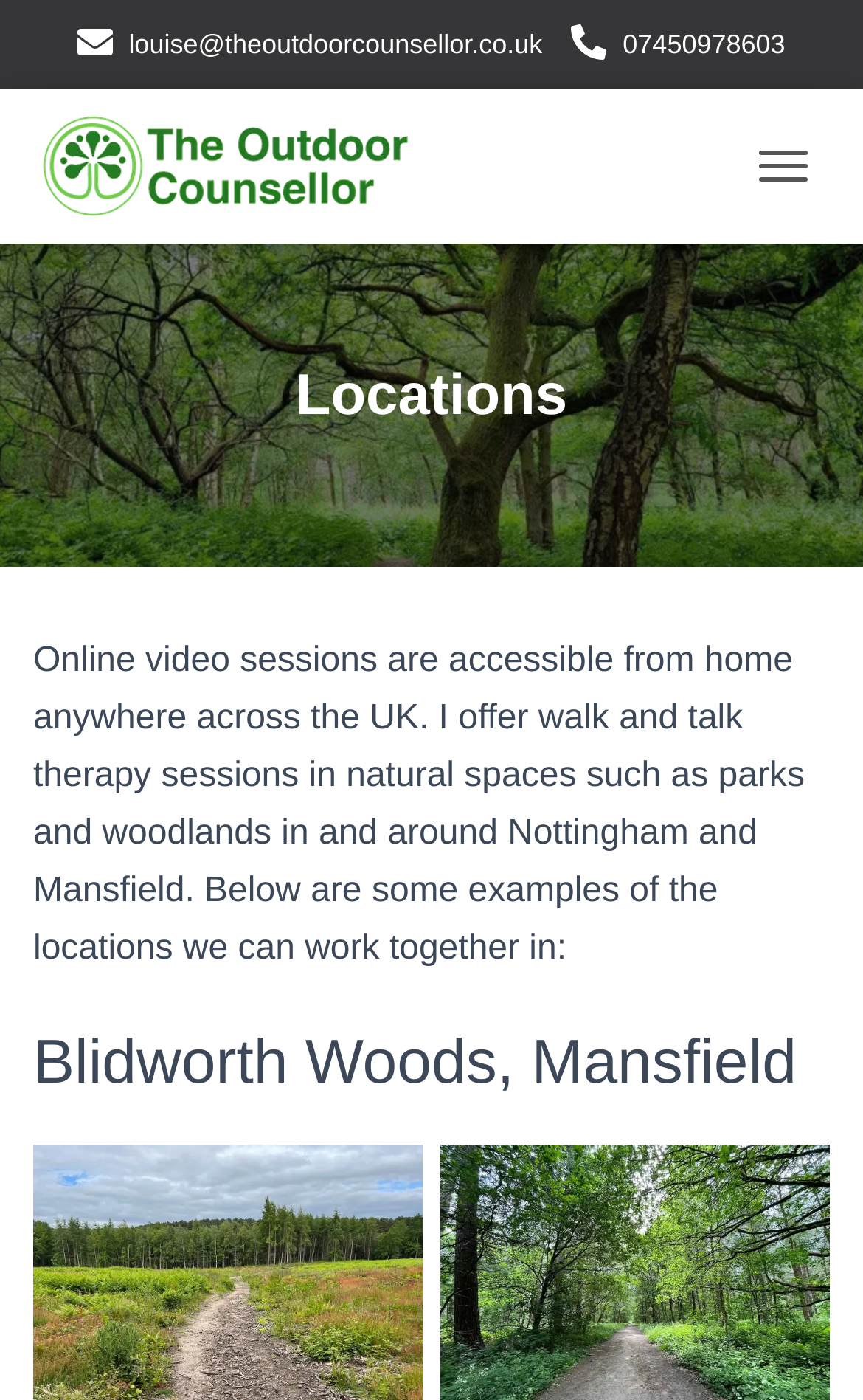Give an in-depth explanation of the webpage layout and content.

The webpage is about The Outdoor Counsellor, a therapy service that offers walk and talk sessions in natural spaces in Nottingham and Mansfield, as well as online video sessions across the UK. 

At the top left of the page, there is a logo image of The Outdoor Counsellor, accompanied by a link to the same name. Below the logo, there is a heading that reads "Locations". 

To the right of the logo, there are two links: one for an email address and another for a phone number. 

On the top right corner, there is a button labeled "TOGGLE NAVIGATION". 

Below the heading "Locations", there is a paragraph of text that explains the services offered, including online video sessions and walk and talk therapy sessions in natural spaces such as parks and woodlands in Nottingham and Mansfield. 

Further down, there is a subheading "Blidworth Woods, Mansfield", which suggests that this is one of the specific locations where therapy sessions can take place.